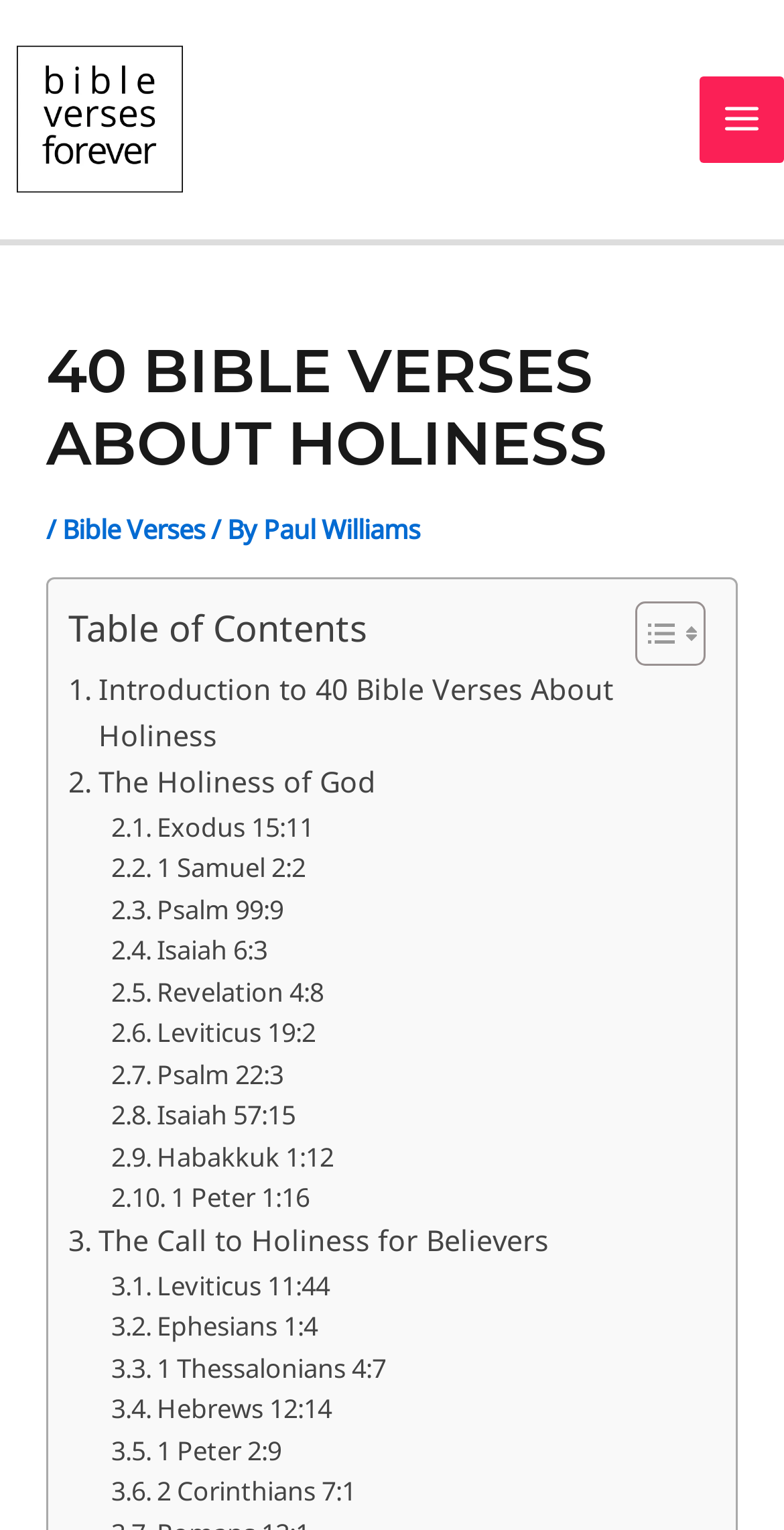Identify and provide the main heading of the webpage.

40 BIBLE VERSES ABOUT HOLINESS